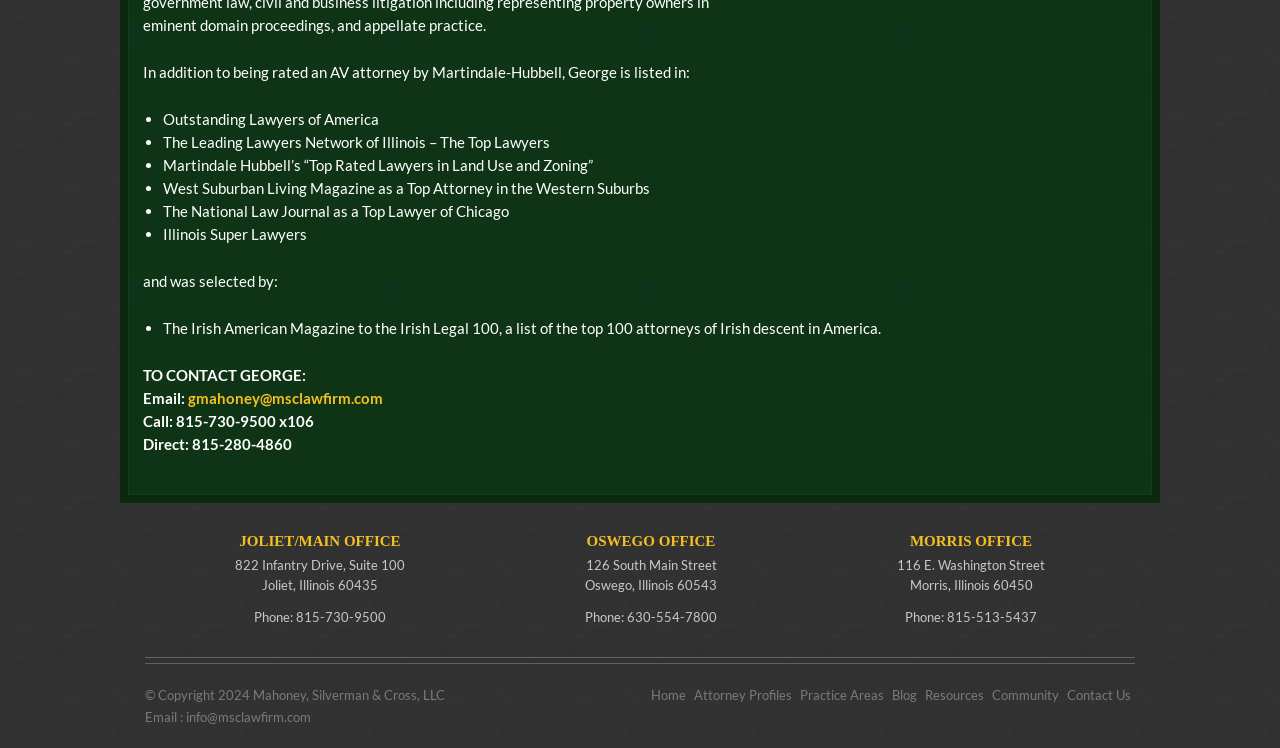Use a single word or phrase to answer the question: 
What is the address of the Oswego Office?

126 South Main Street Oswego, Illinois 60543